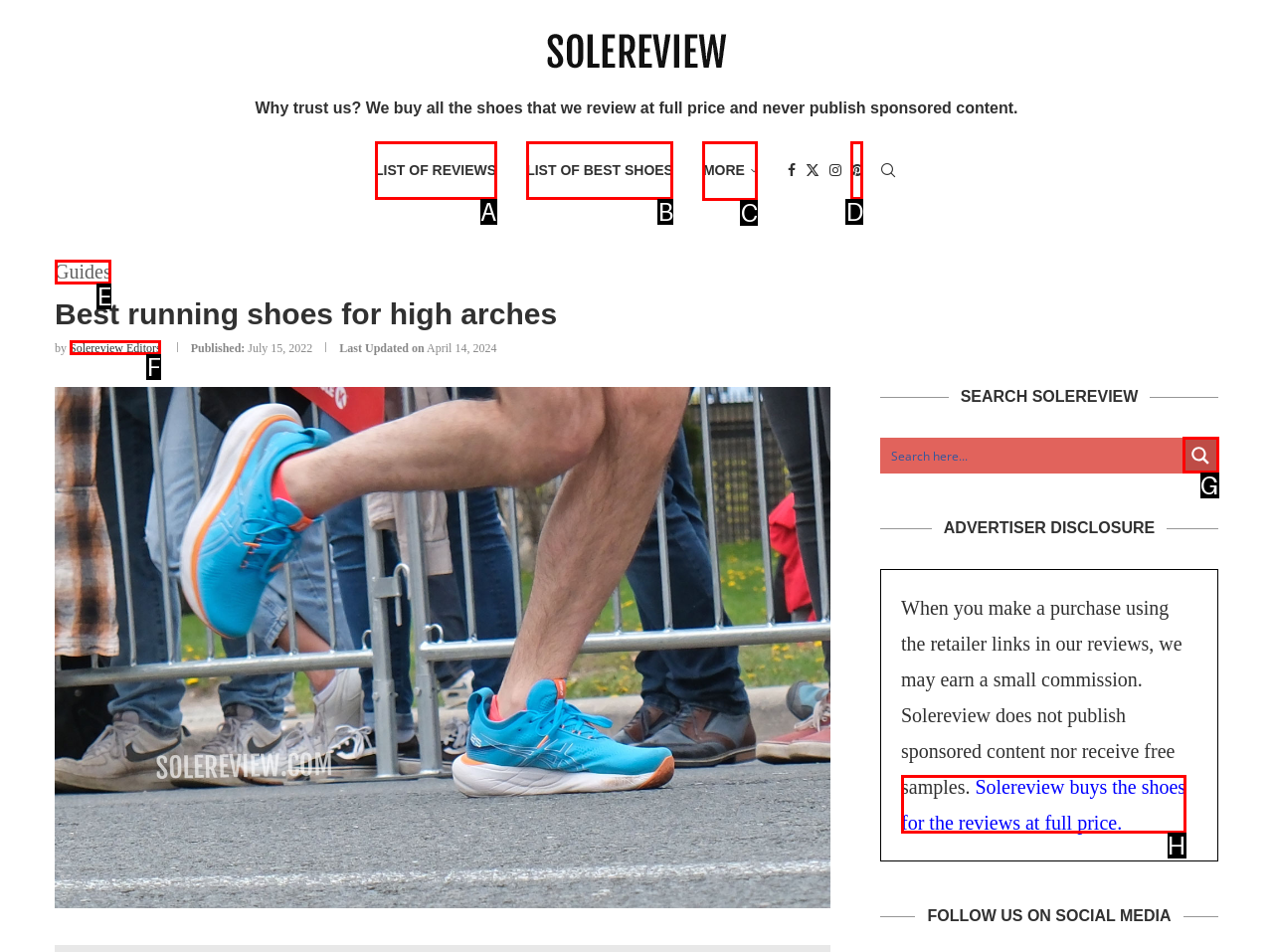Point out the option that aligns with the description: LIST OF BEST SHOES
Provide the letter of the corresponding choice directly.

B